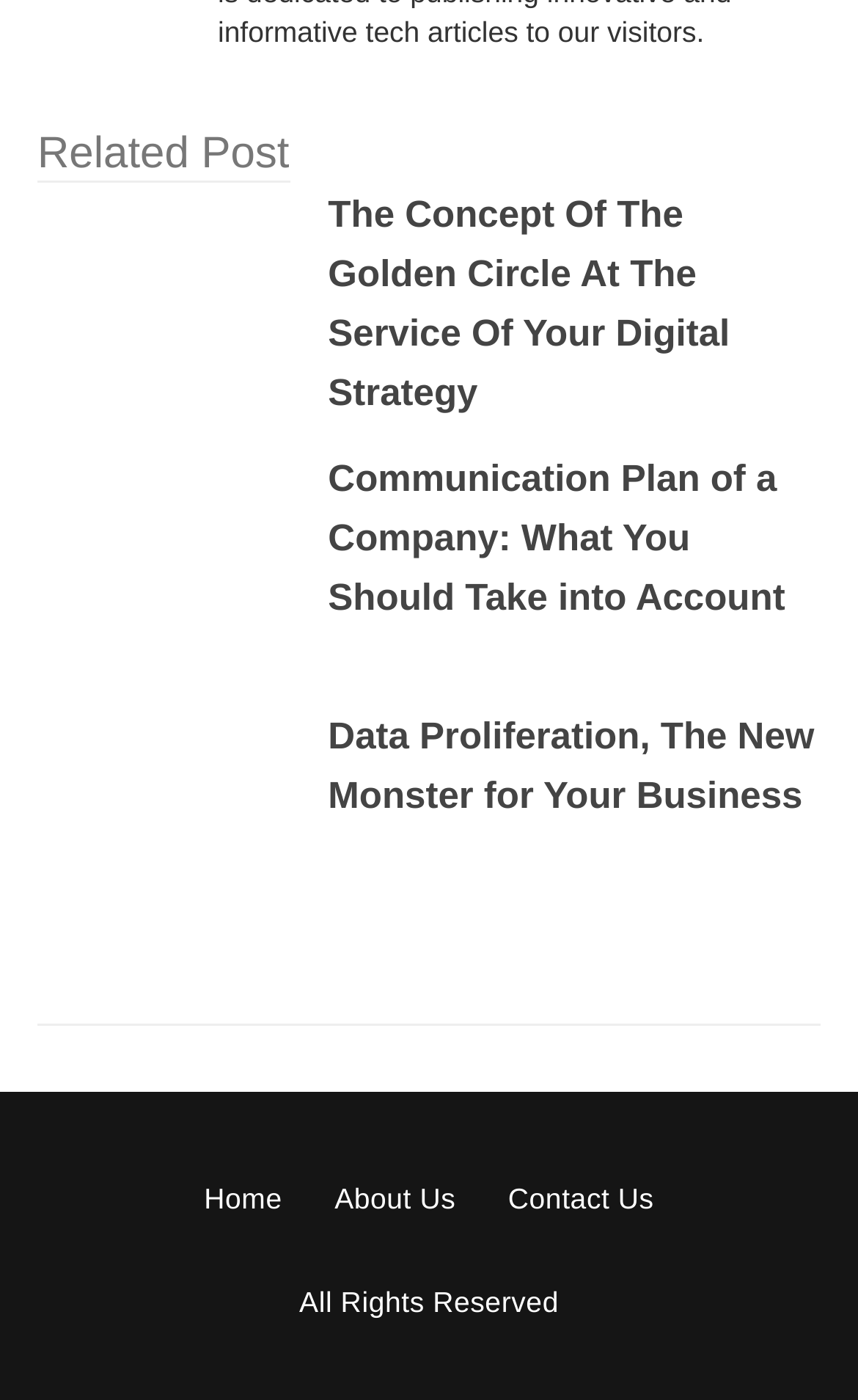Analyze the image and give a detailed response to the question:
How many links are there in the footer section?

The footer section contains three links: 'Home', 'About Us', and 'Contact Us', which are located at the bottom of the webpage.